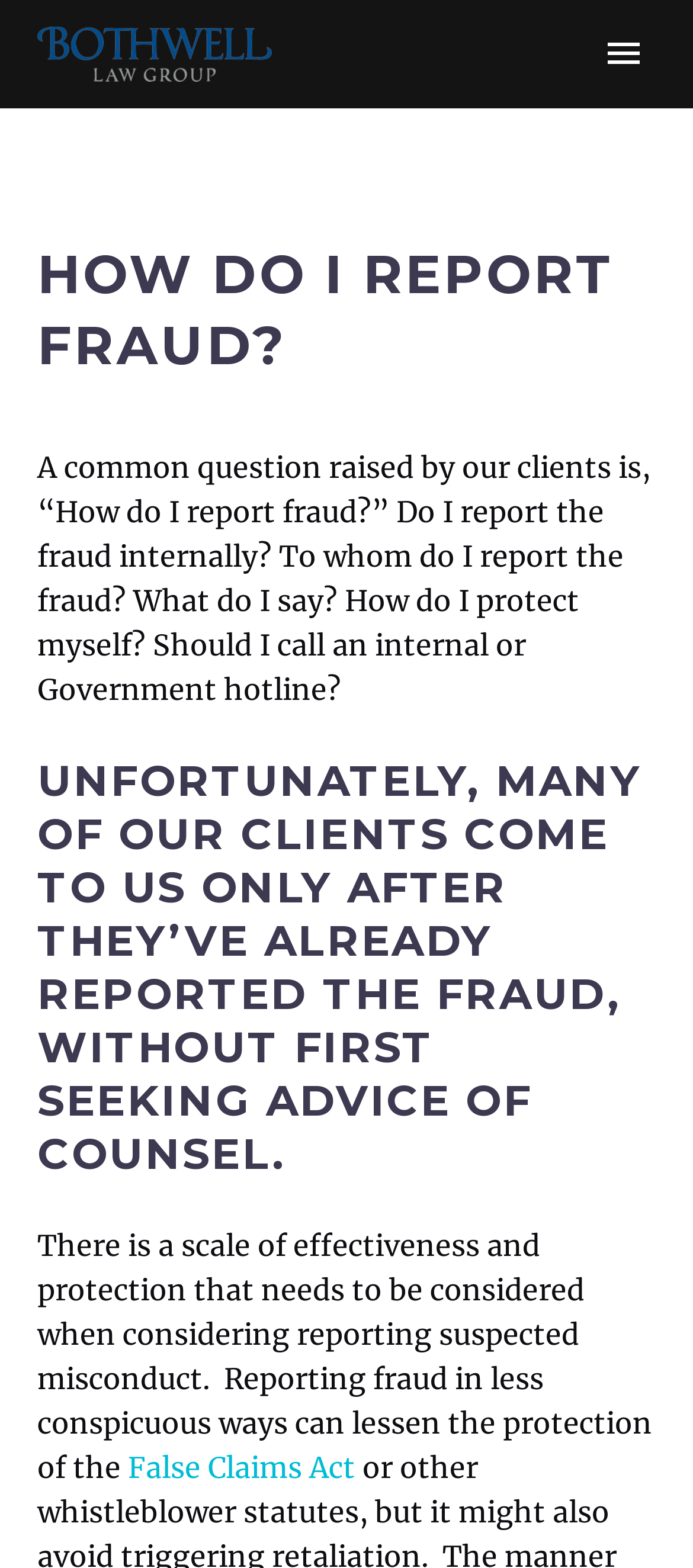How many links are in the primary menu?
Please answer the question with a single word or phrase, referencing the image.

6